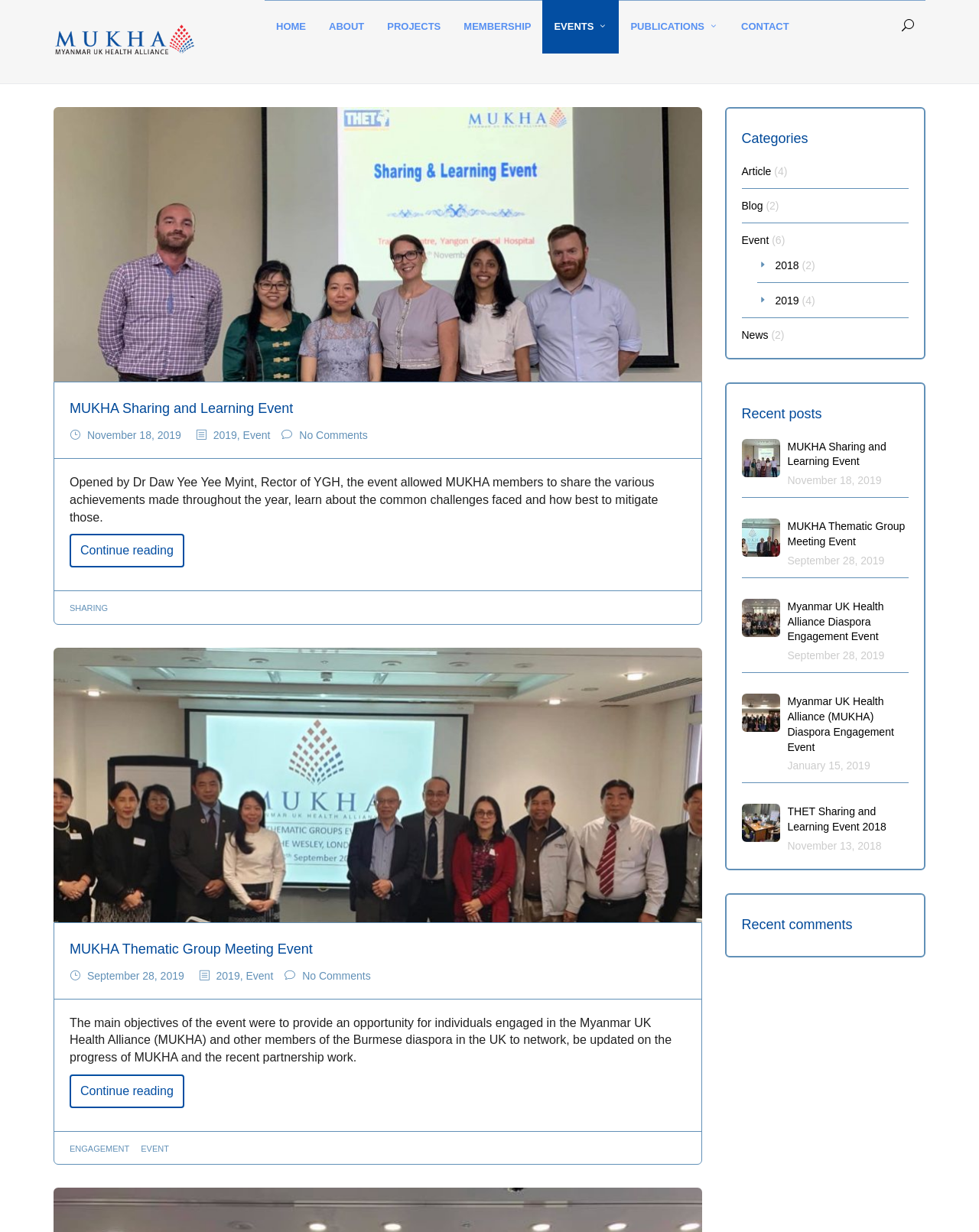Examine the image carefully and respond to the question with a detailed answer: 
What is the name of the organization mentioned on this page?

I found the name of the organization mentioned on this page by looking at the logo and the text, which mentions 'MUKHA' as the name of the organization.